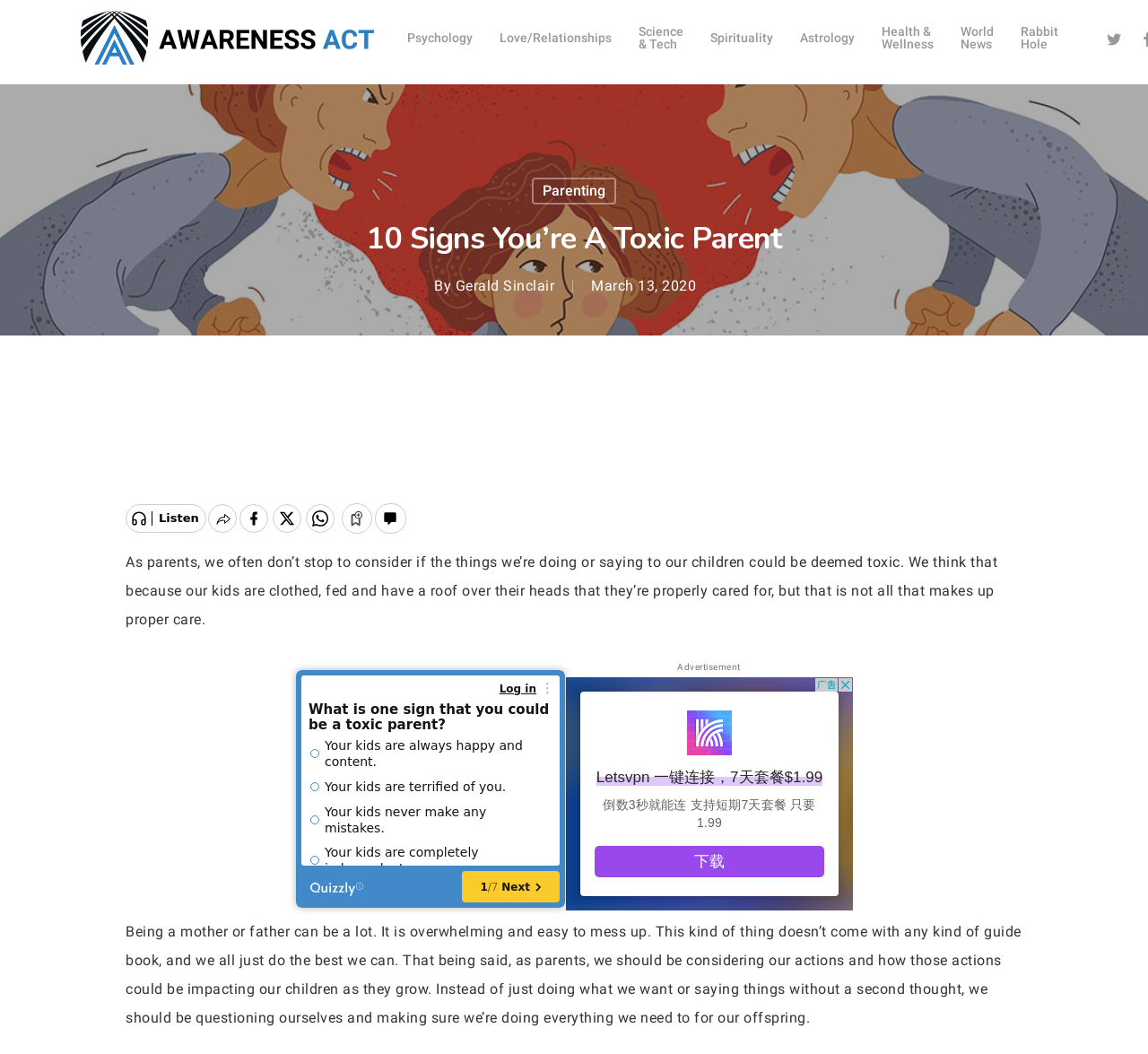Please determine the bounding box coordinates of the element to click in order to execute the following instruction: "read the article by Gerald Sinclair". The coordinates should be four float numbers between 0 and 1, specified as [left, top, right, bottom].

[0.396, 0.263, 0.483, 0.279]